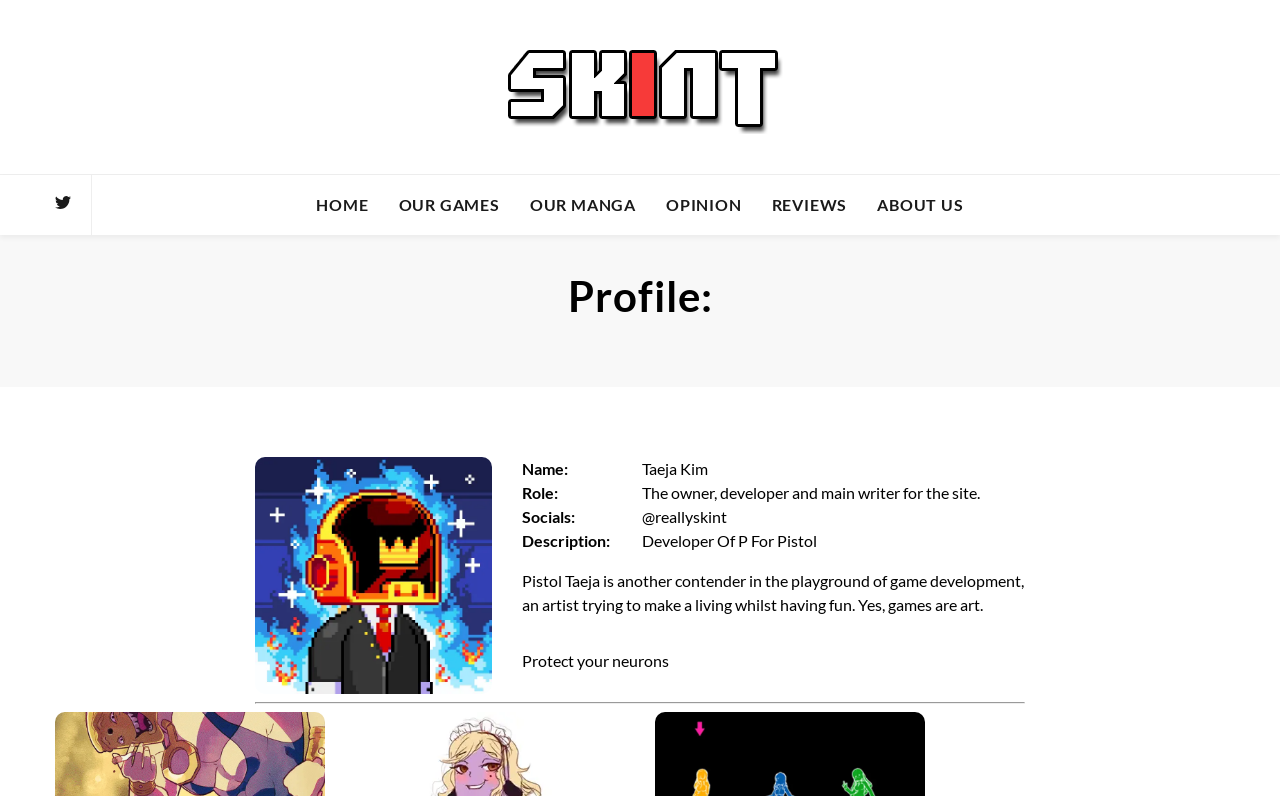What is the name of the game developed by Pistol Taeja?
Answer the question with a detailed and thorough explanation.

I found the answer by looking at the 'Description:' section on the profile page, where it says 'Developer Of P For Pistol'.